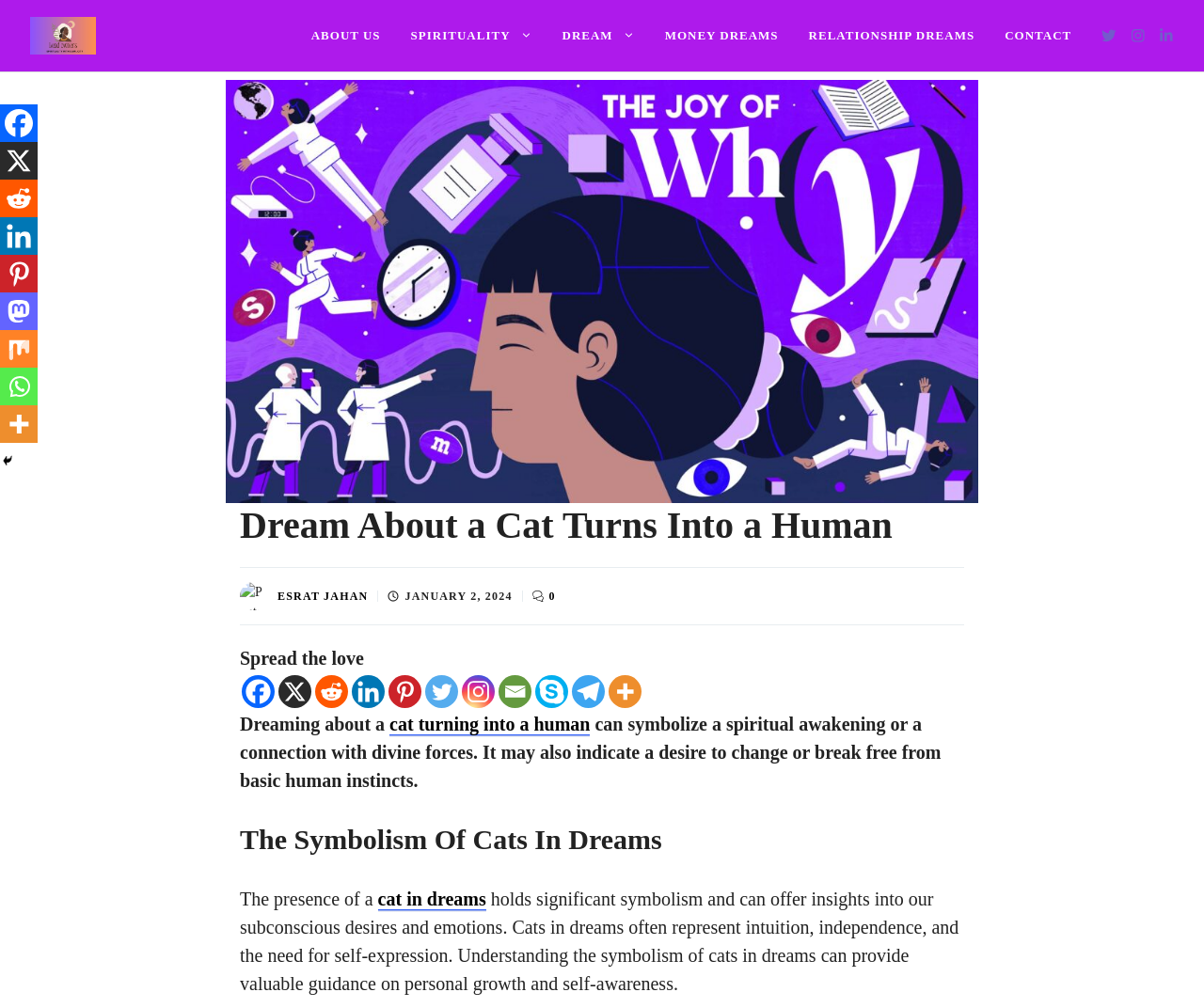Can you pinpoint the bounding box coordinates for the clickable element required for this instruction: "Click on the 'ESRAT JAHAN' link"? The coordinates should be four float numbers between 0 and 1, i.e., [left, top, right, bottom].

[0.23, 0.585, 0.306, 0.598]